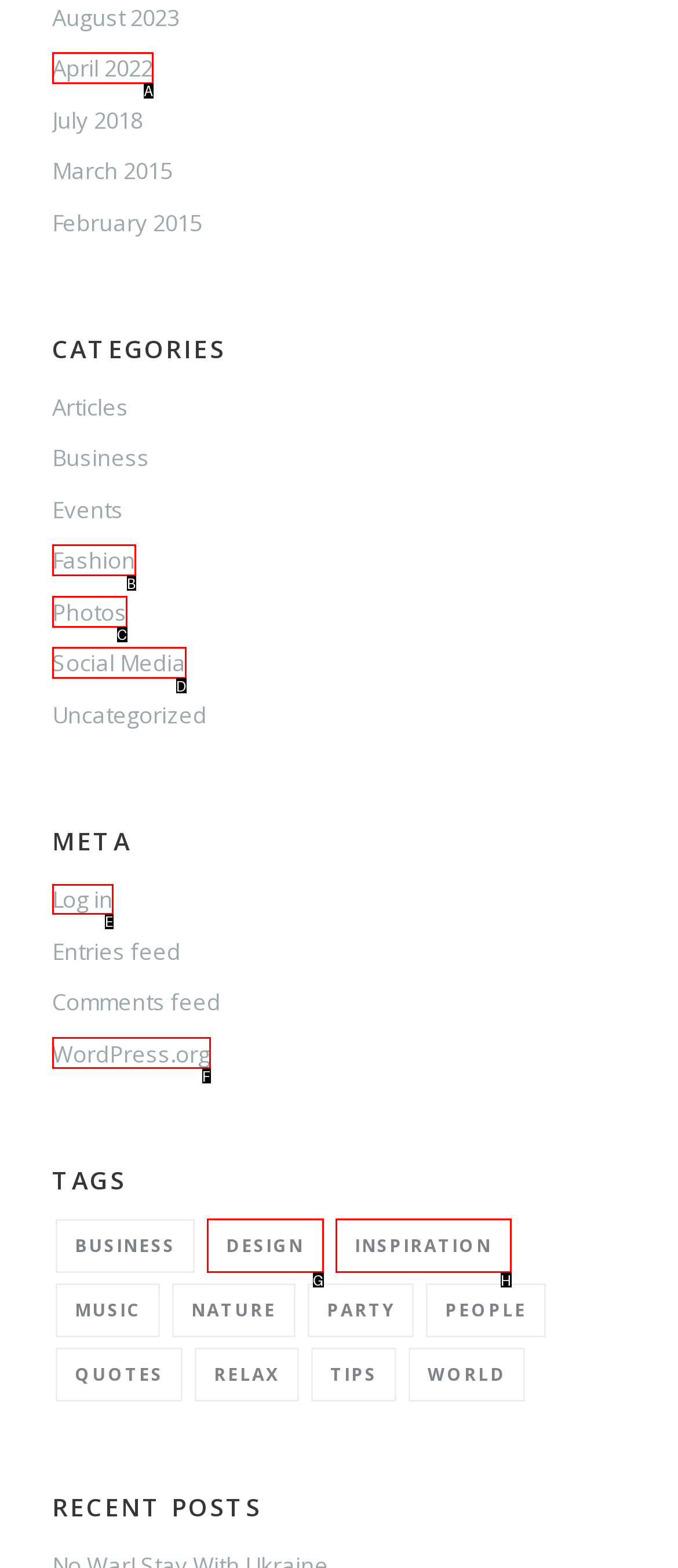Identify the HTML element you need to click to achieve the task: Log in. Respond with the corresponding letter of the option.

E